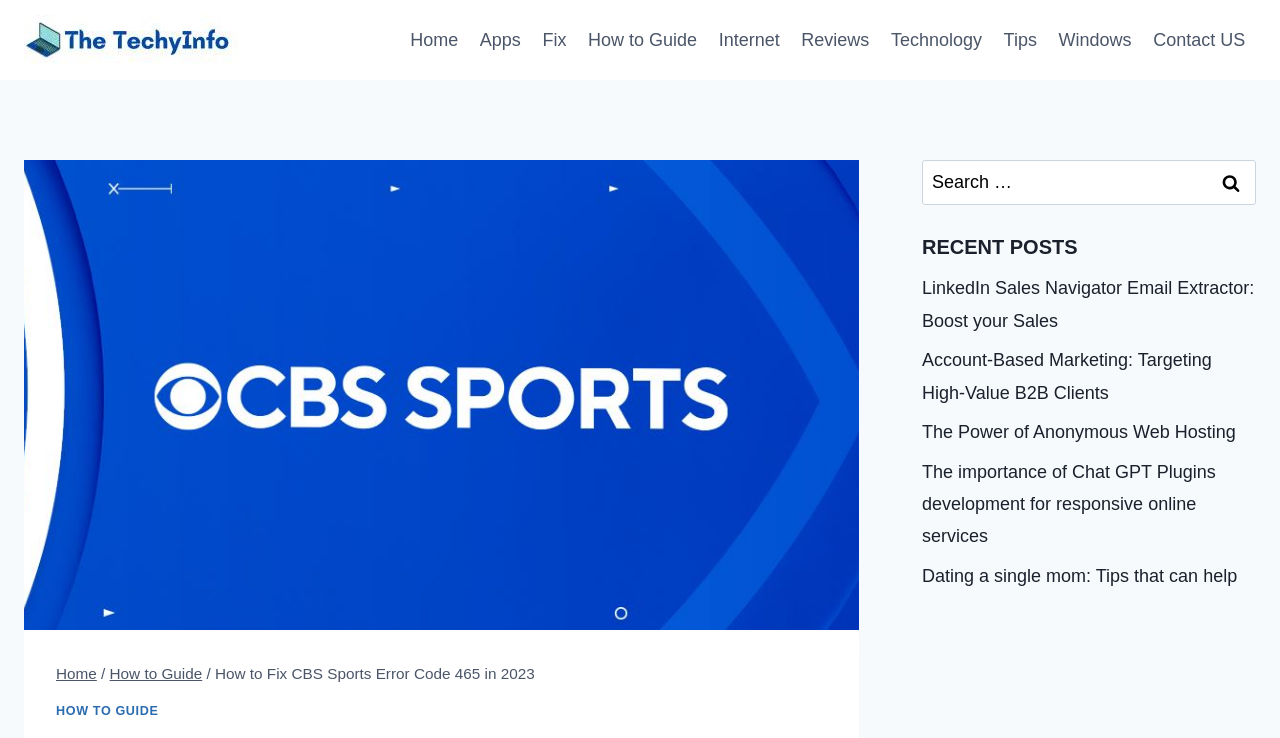Determine the bounding box for the UI element as described: "Careers". The coordinates should be represented as four float numbers between 0 and 1, formatted as [left, top, right, bottom].

None